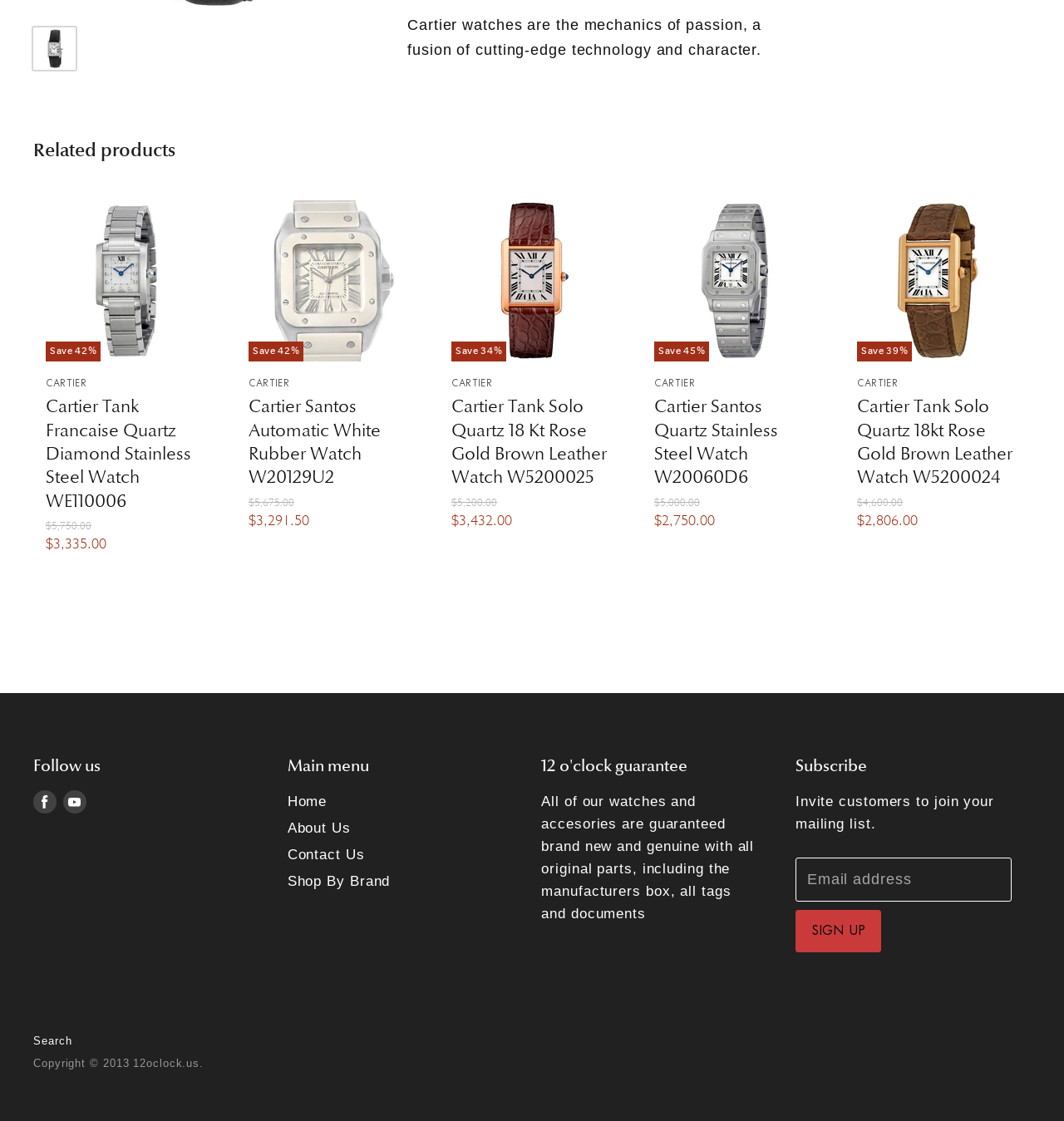Find the bounding box coordinates for the element described here: "Sign up".

[0.748, 0.812, 0.828, 0.849]